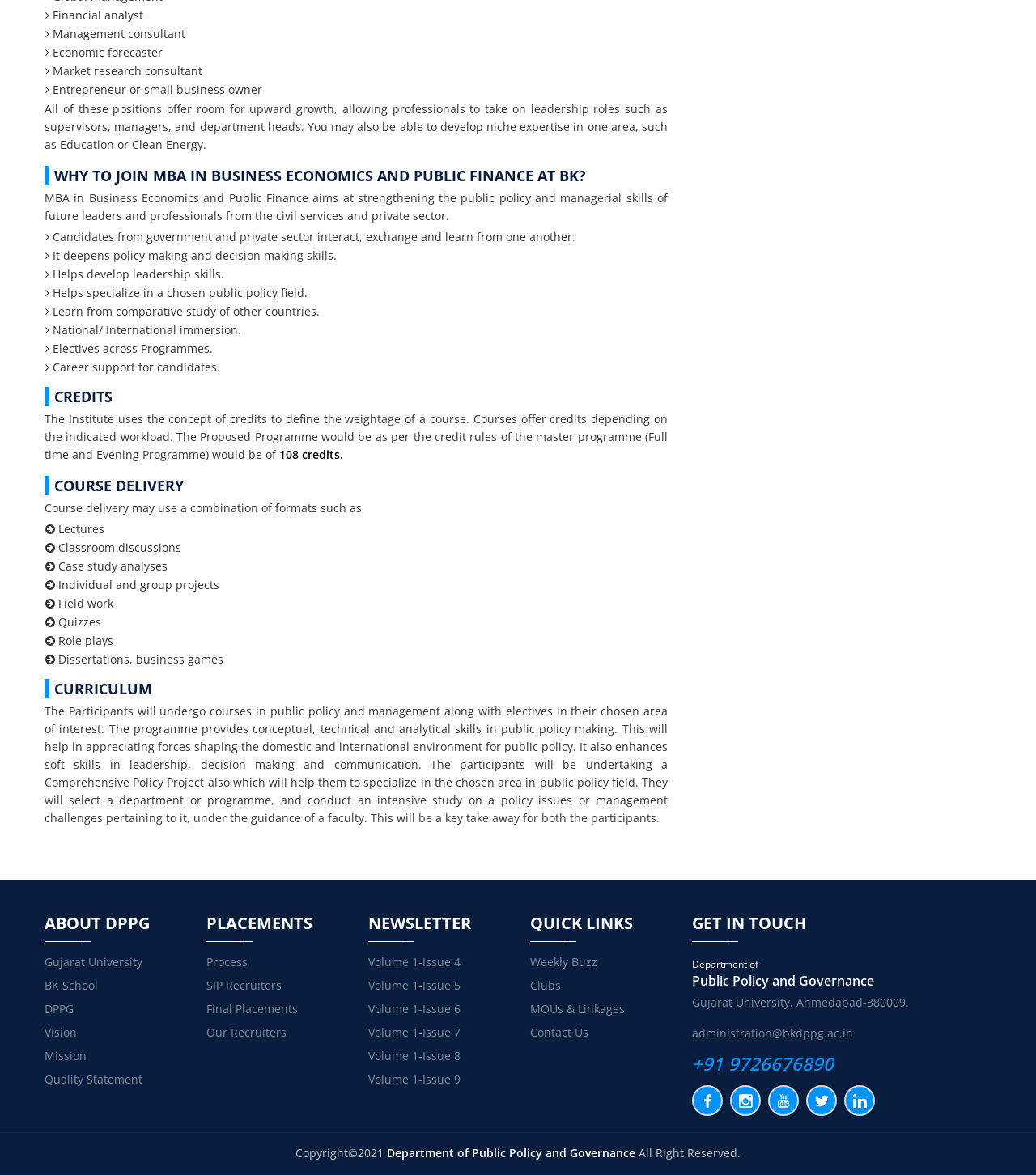Please find the bounding box coordinates of the element that you should click to achieve the following instruction: "Check 'QUICK LINKS'". The coordinates should be presented as four float numbers between 0 and 1: [left, top, right, bottom].

[0.512, 0.776, 0.645, 0.795]